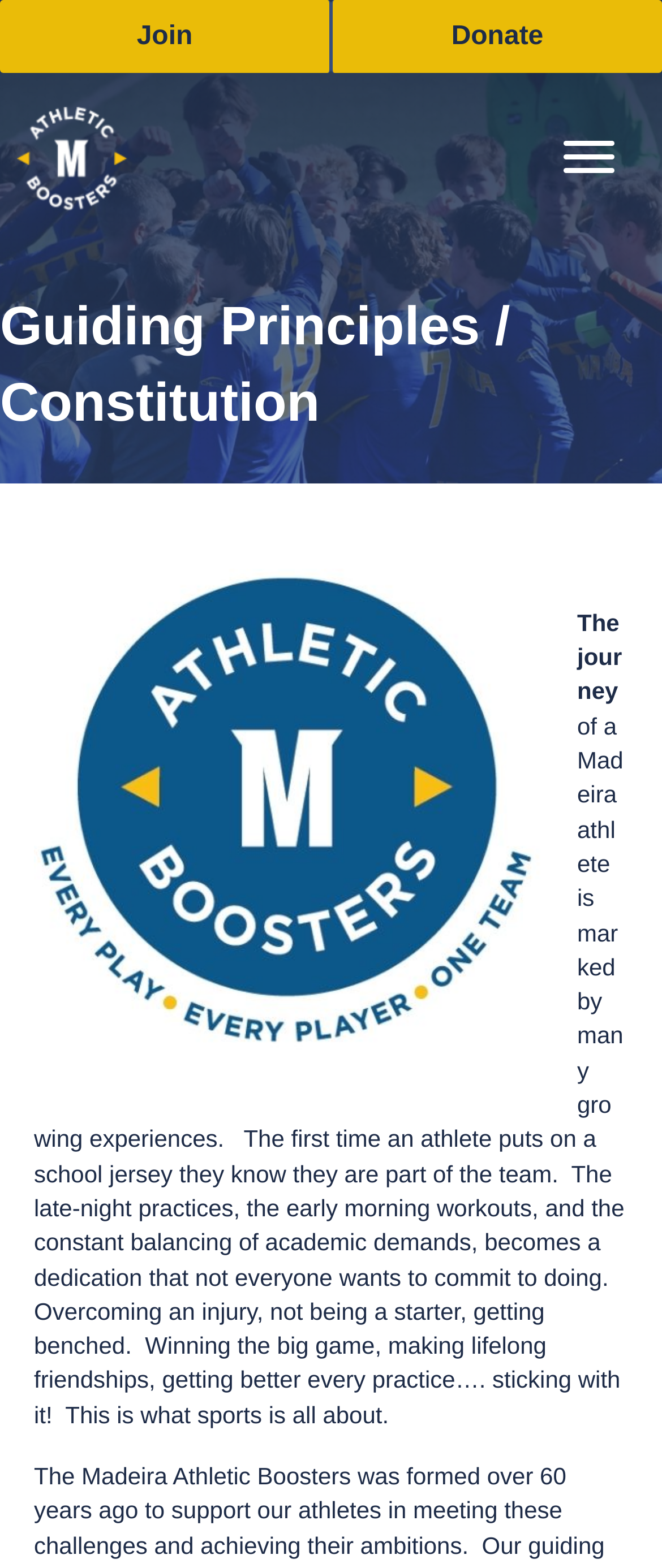What is the purpose of the button on the top-right?
Based on the image content, provide your answer in one word or a short phrase.

Menu